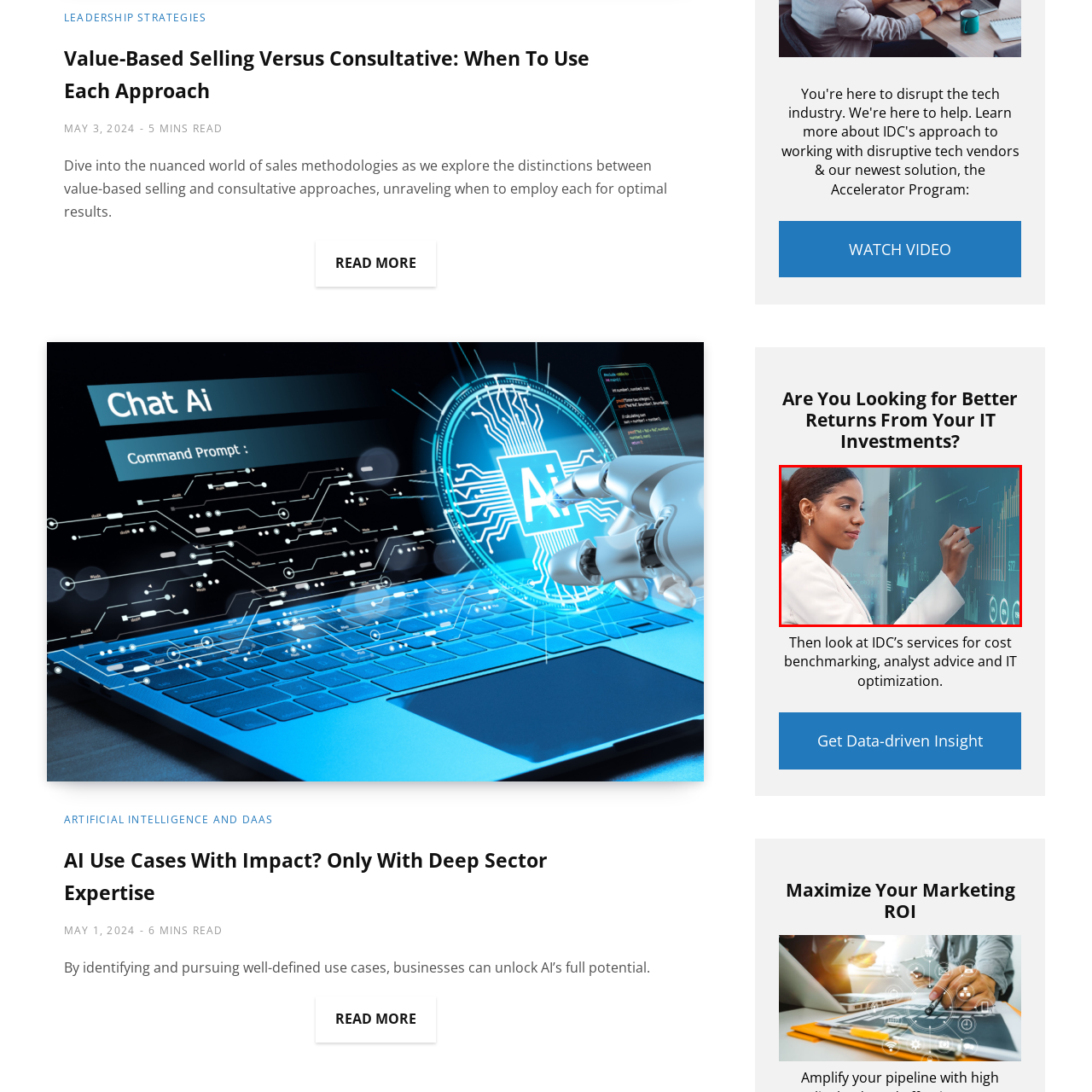Describe in detail the elements and actions shown in the image within the red-bordered area.

In this image, a professional woman is engaged in an interactive session, utilizing a digital interface to highlight and analyze data visualizations. Dressed in a crisp white blazer, she confidently points to graphical representations, likely indicating trends or performance metrics. The backdrop features an array of floating data points and colorful charts, showcasing a high-tech environment that emphasizes data analytics and presentation. This moment captures the essence of leveraging technology for impactful decision-making, aligning with themes of cost benchmarking and IT optimization as highlighted in related content.